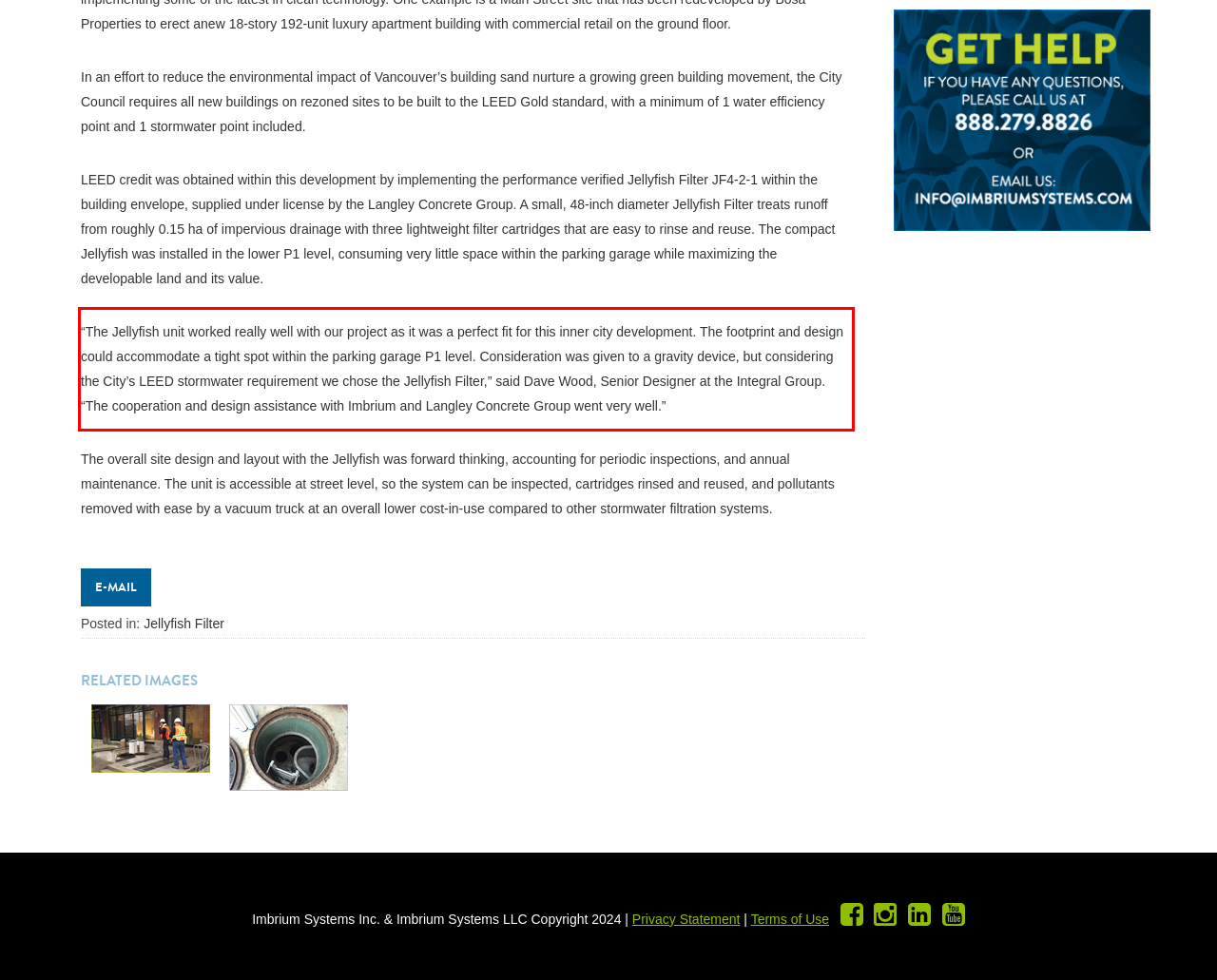You are presented with a webpage screenshot featuring a red bounding box. Perform OCR on the text inside the red bounding box and extract the content.

“The Jellyfish unit worked really well with our project as it was a perfect fit for this inner city development. The footprint and design could accommodate a tight spot within the parking garage P1 level. Consideration was given to a gravity device, but considering the City’s LEED stormwater requirement we chose the Jellyfish Filter,” said Dave Wood, Senior Designer at the Integral Group. “The cooperation and design assistance with Imbrium and Langley Concrete Group went very well.”